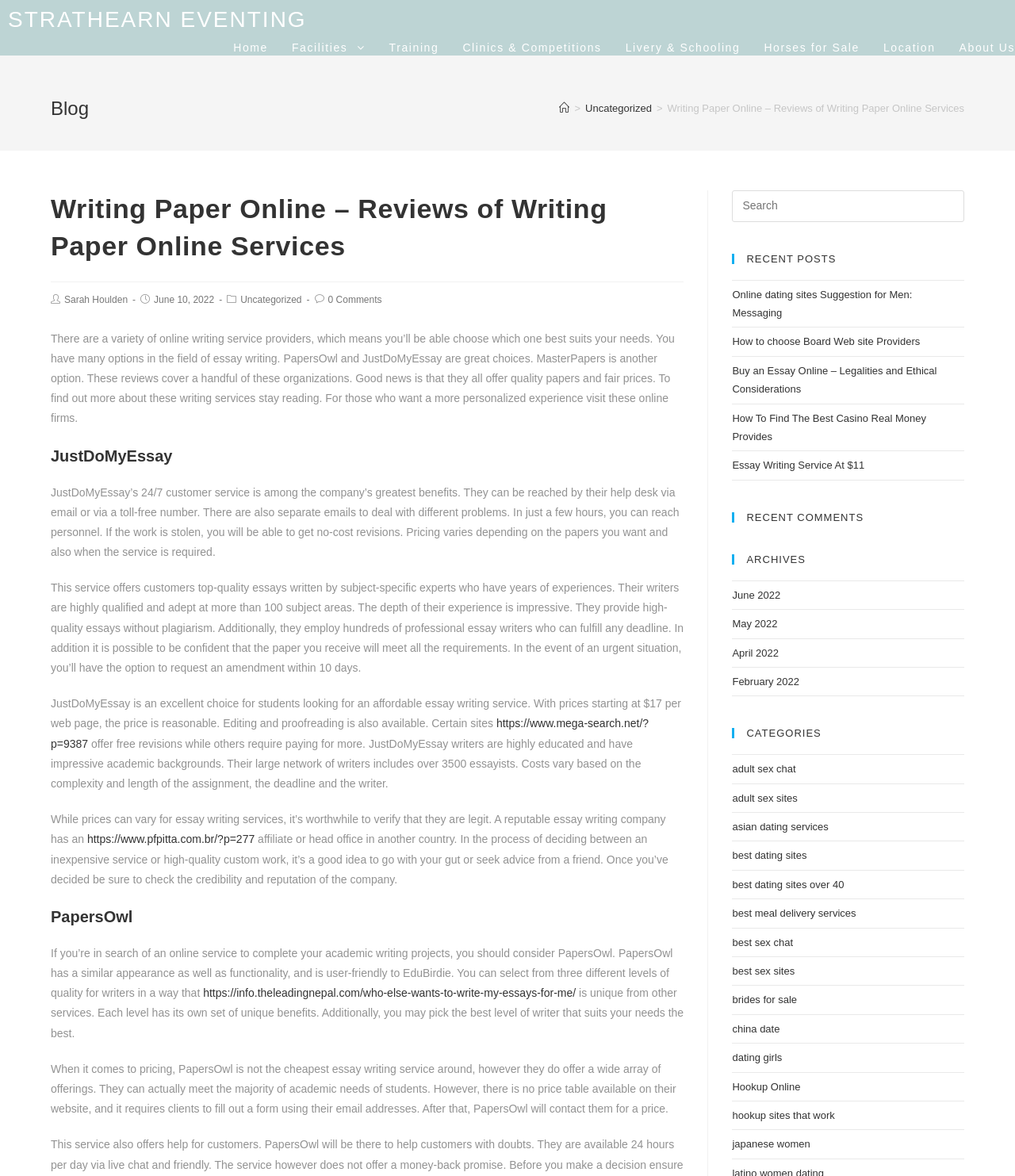Reply to the question below using a single word or brief phrase:
How many months are listed under 'ARCHIVES'?

At least 4